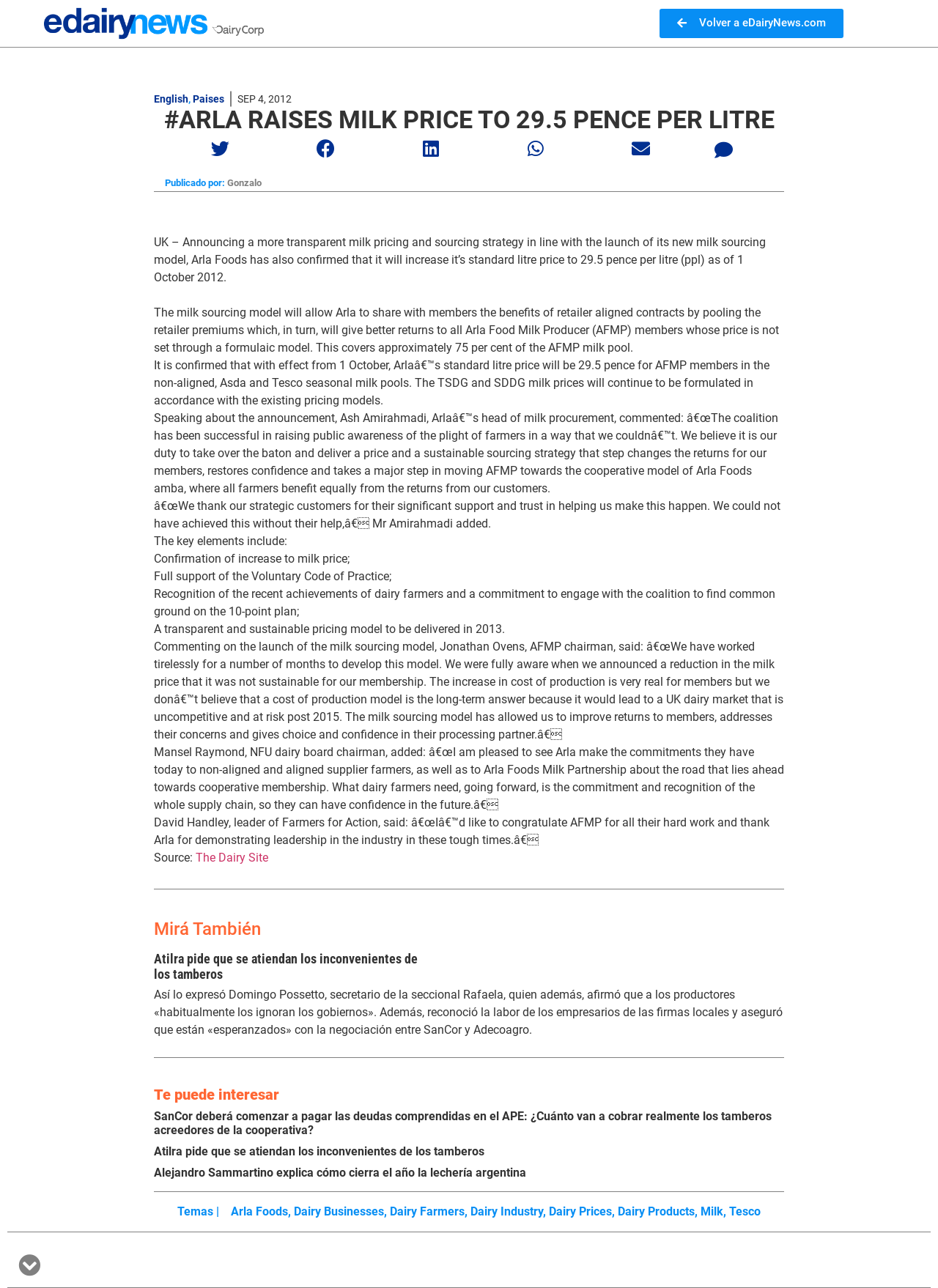Identify the bounding box coordinates of the clickable section necessary to follow the following instruction: "Click the 'Volver a eDairyNews.com' button". The coordinates should be presented as four float numbers from 0 to 1, i.e., [left, top, right, bottom].

[0.703, 0.007, 0.899, 0.03]